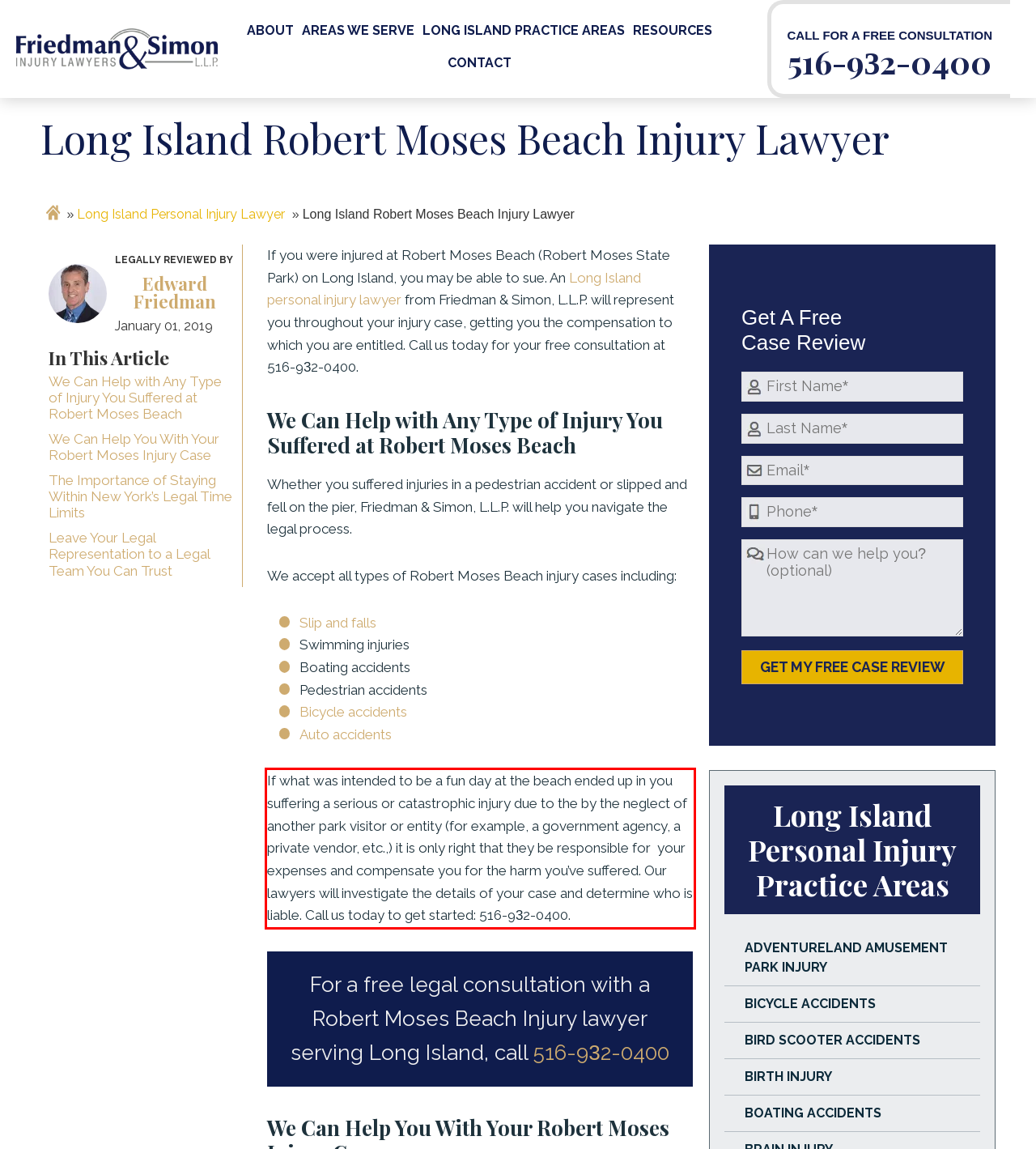You are presented with a webpage screenshot featuring a red bounding box. Perform OCR on the text inside the red bounding box and extract the content.

If what was intended to be a fun day at the beach ended up in you suffering a serious or catastrophic injury due to the by the neglect of another park visitor or entity (for example, a government agency, a private vendor, etc.,) it is only right that they be responsible for your expenses and compensate you for the harm you’ve suffered. Our lawyers will investigate the details of your case and determine who is liable. Call us today to get started: 516-932-0400.